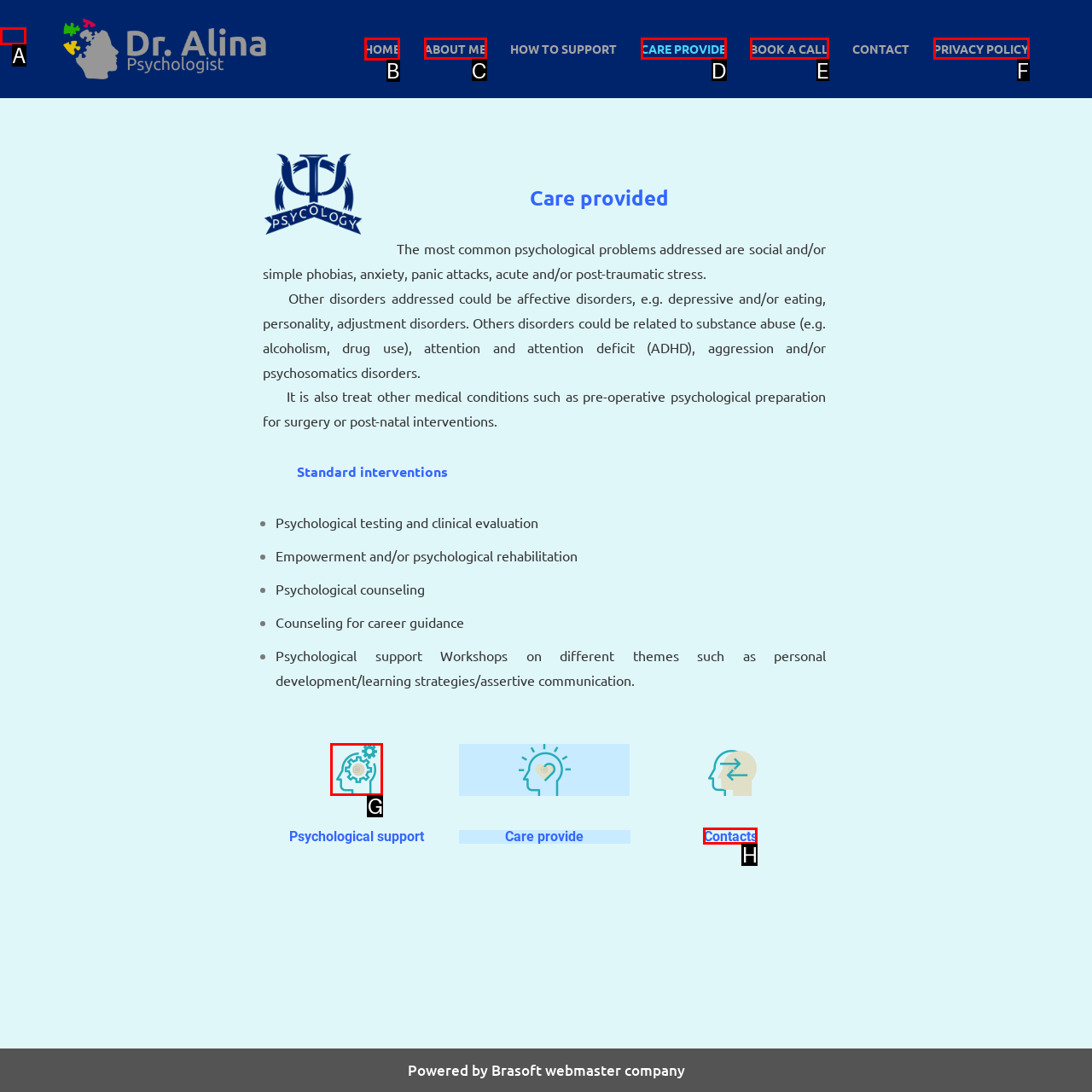Identify which HTML element should be clicked to fulfill this instruction: Click on the 'HOME' link Reply with the correct option's letter.

B